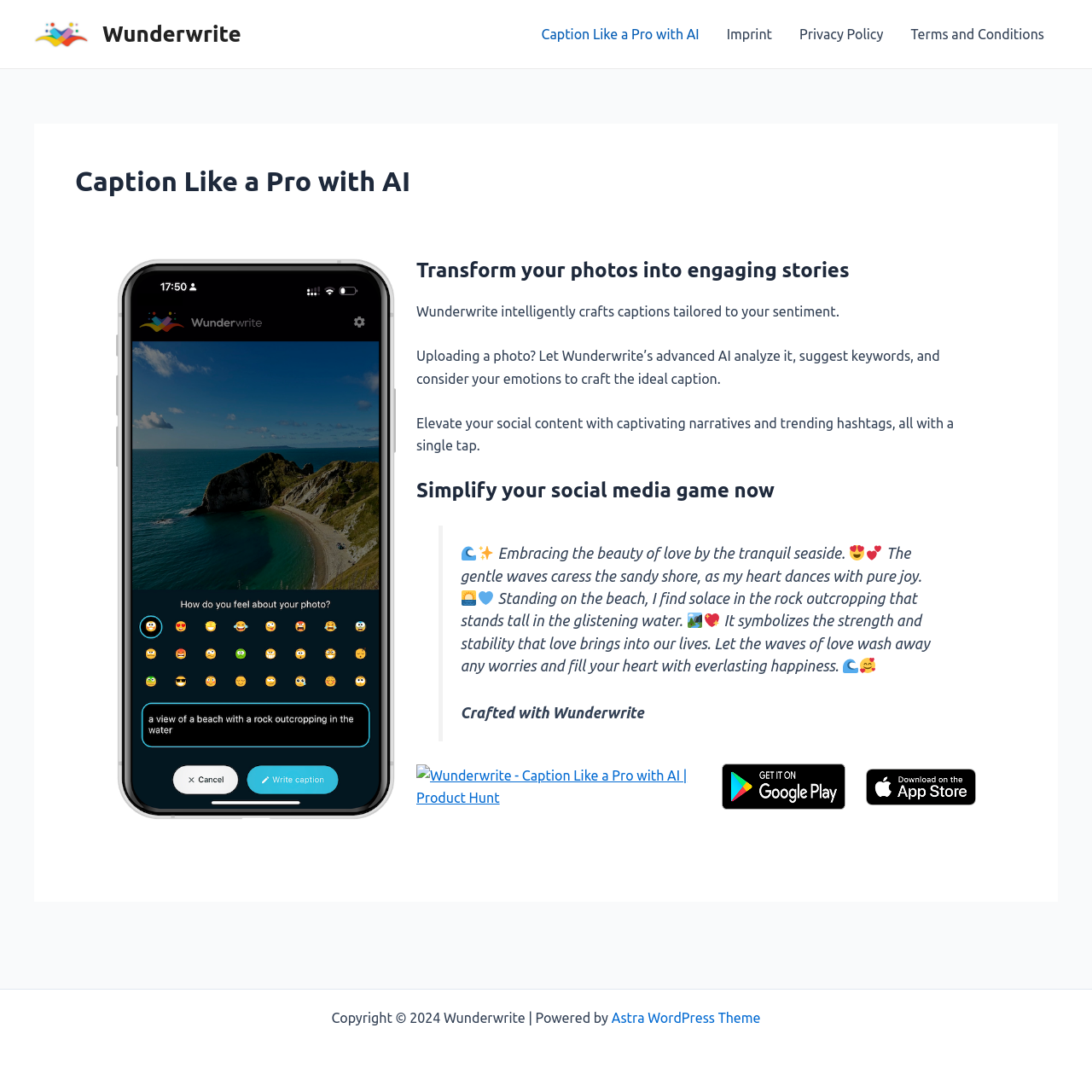What is the tone of the sample captions provided?
Based on the image, provide your answer in one word or phrase.

Romantic and poetic